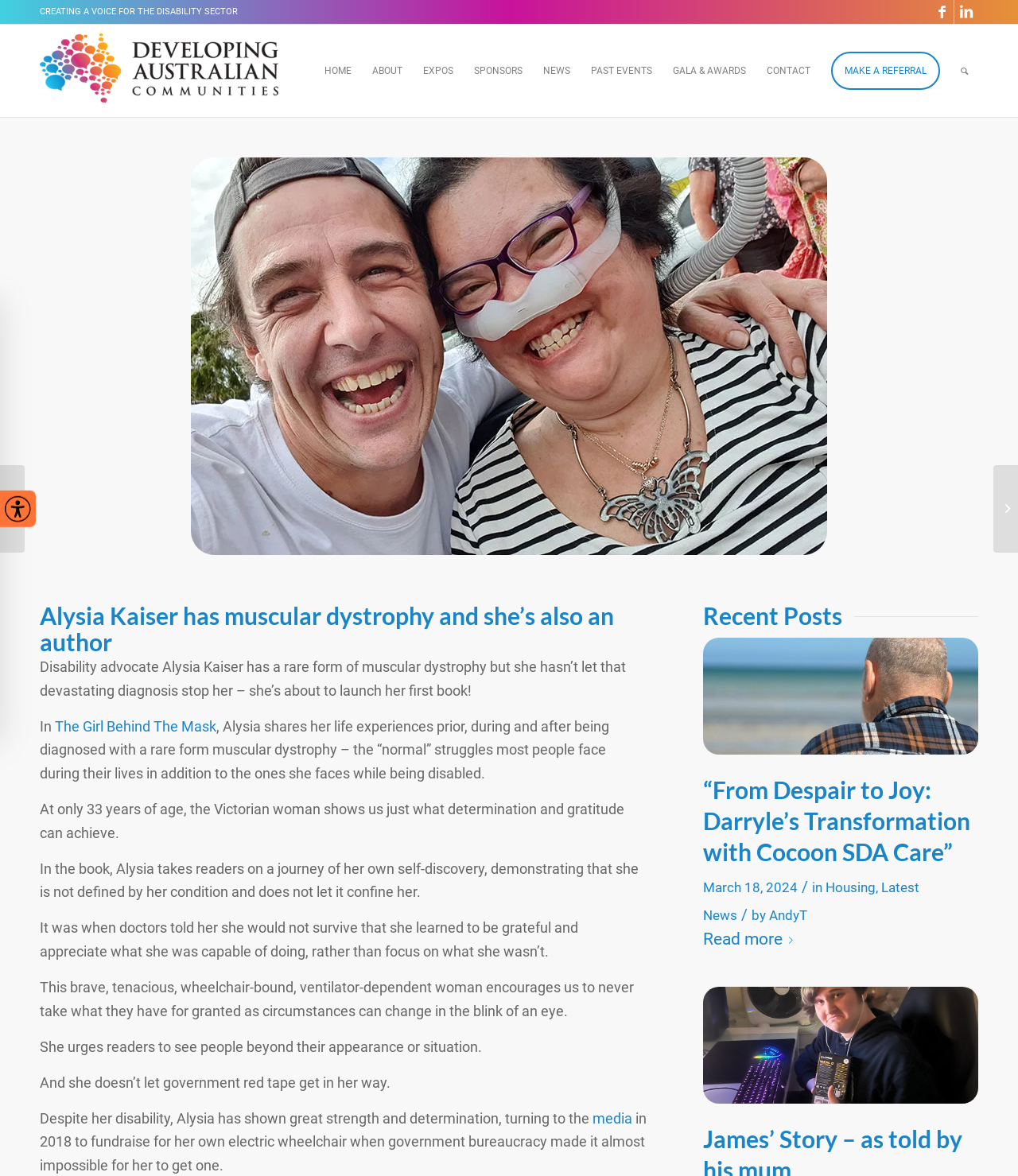Please locate the bounding box coordinates of the element that should be clicked to complete the given instruction: "Read more about Alysia Kaiser's book".

[0.691, 0.787, 0.785, 0.811]